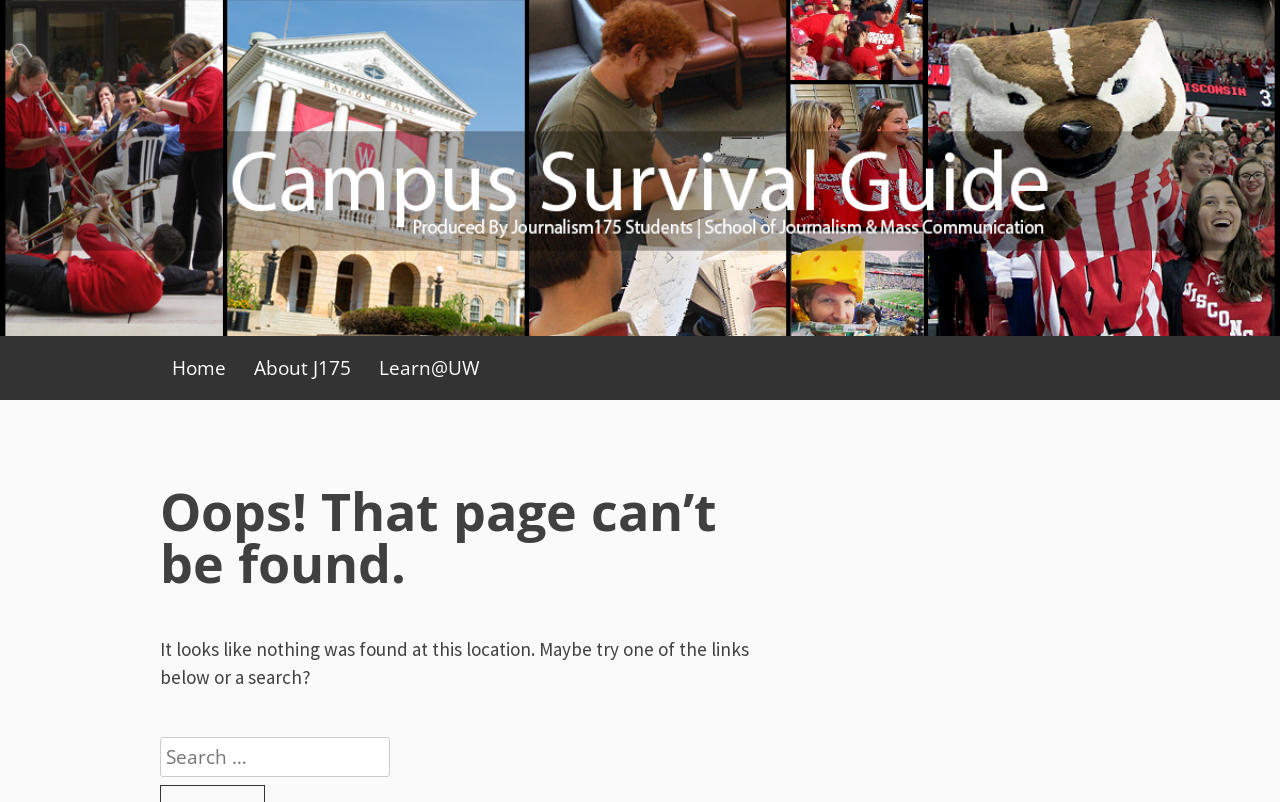What is the suggested action for the user?
Provide a detailed and well-explained answer to the question.

The static text on the page suggests that the user should try one of the links below or a search, implying that the user should explore alternative options to find the desired content.